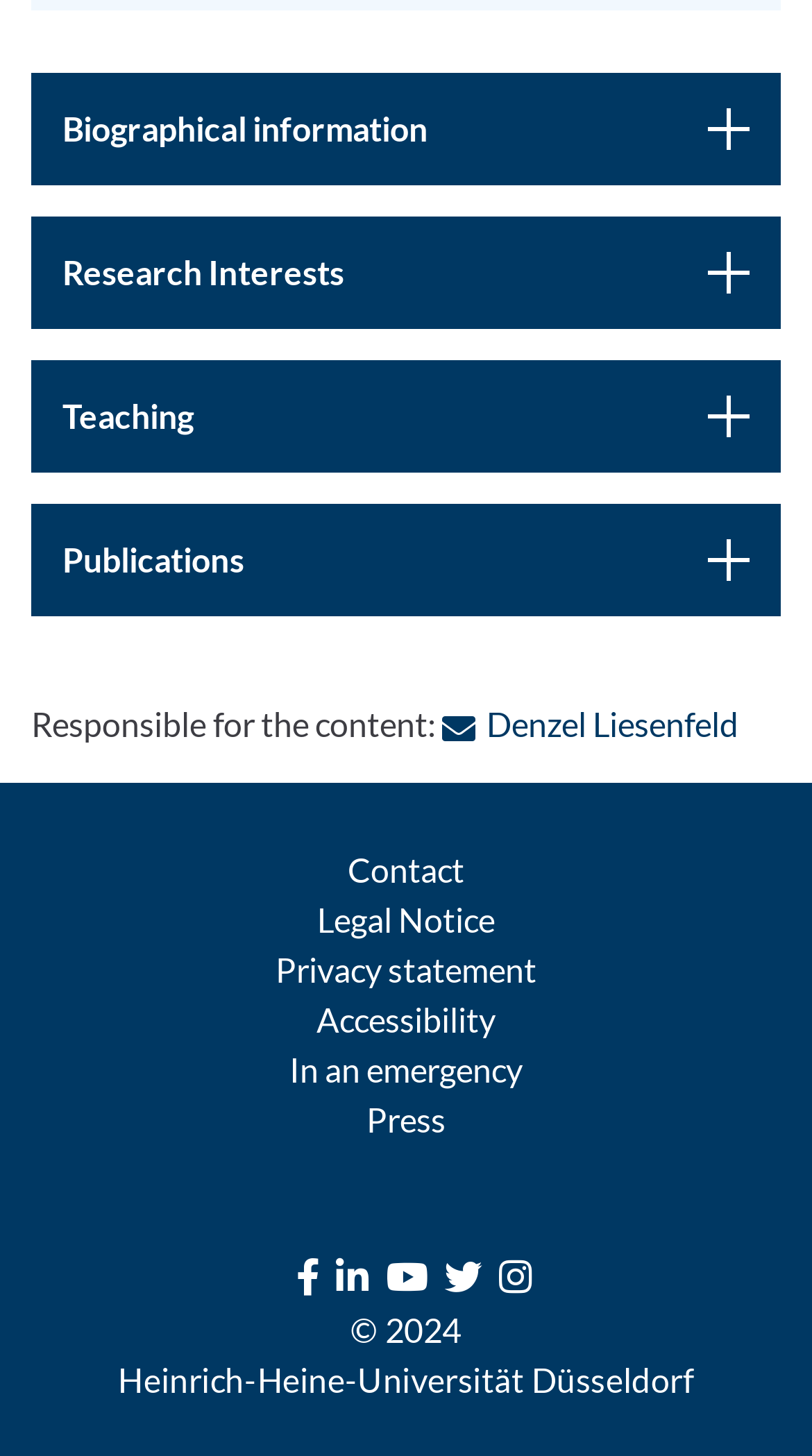Determine the bounding box coordinates for the area that should be clicked to carry out the following instruction: "Contact by e-mail".

[0.545, 0.483, 0.91, 0.51]